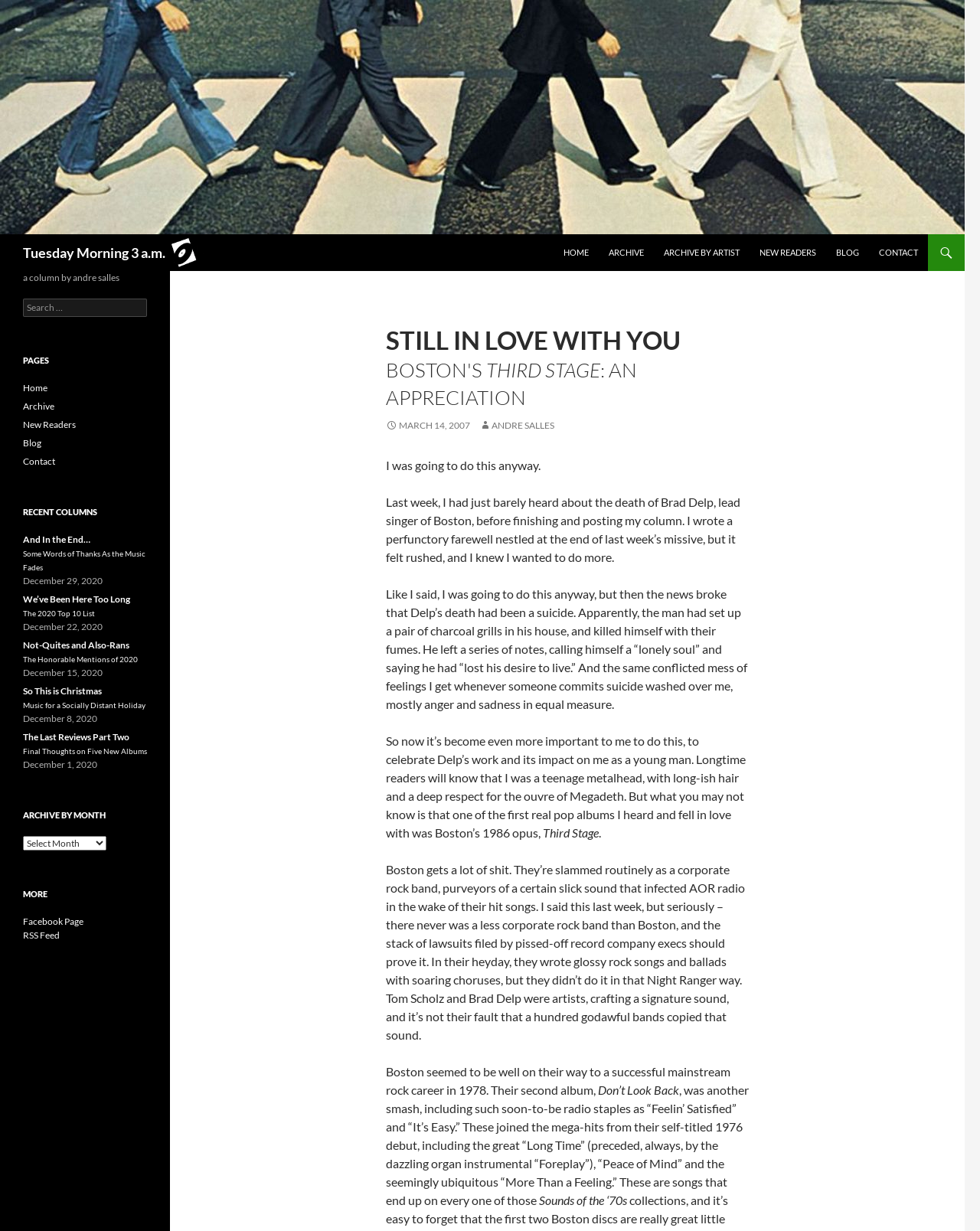Answer the question below in one word or phrase:
What is the name of the author of the article?

Andre Salles